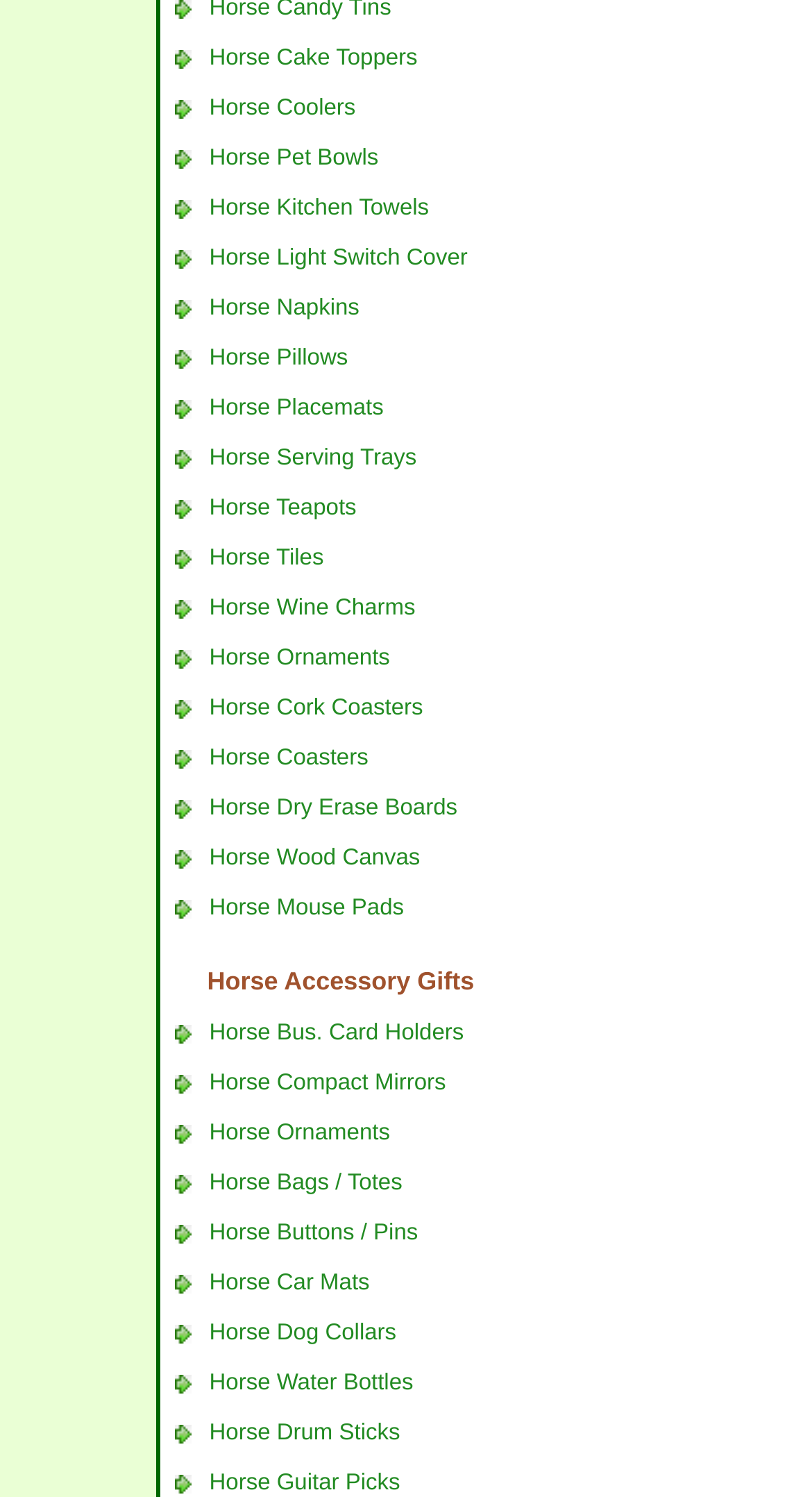Do all products have images?
Using the image as a reference, answer with just one word or a short phrase.

Yes